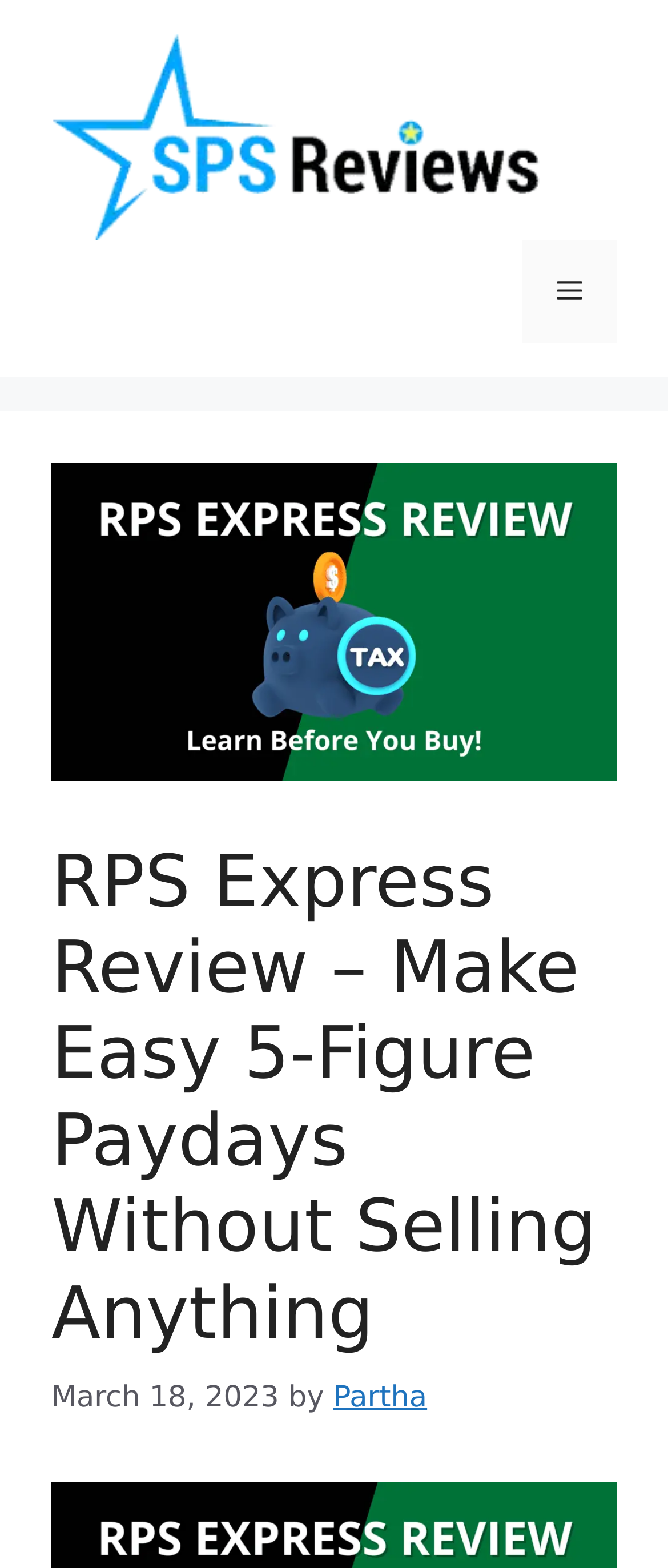From the element description: "Menu", extract the bounding box coordinates of the UI element. The coordinates should be expressed as four float numbers between 0 and 1, in the order [left, top, right, bottom].

[0.782, 0.153, 0.923, 0.218]